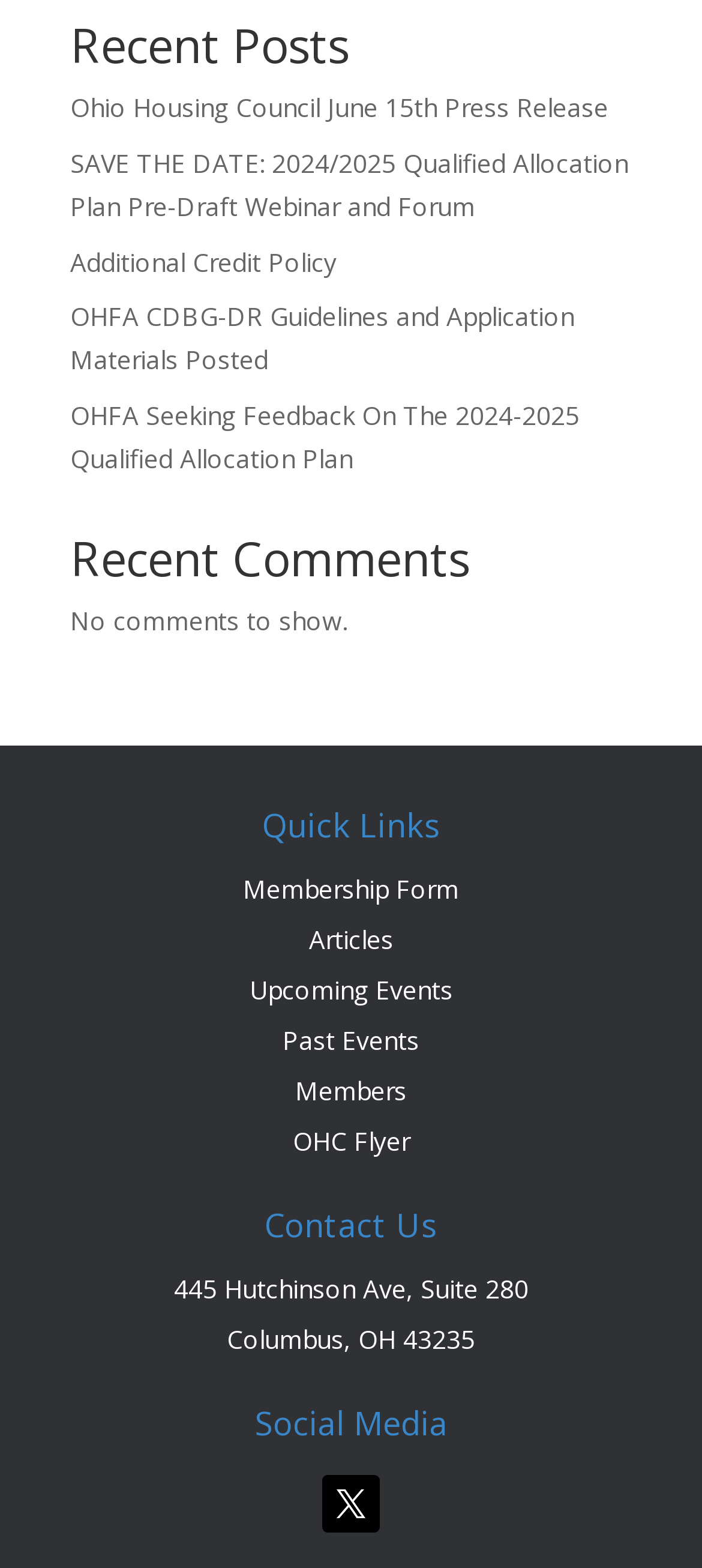Predict the bounding box of the UI element that fits this description: "Articles".

[0.44, 0.589, 0.56, 0.61]